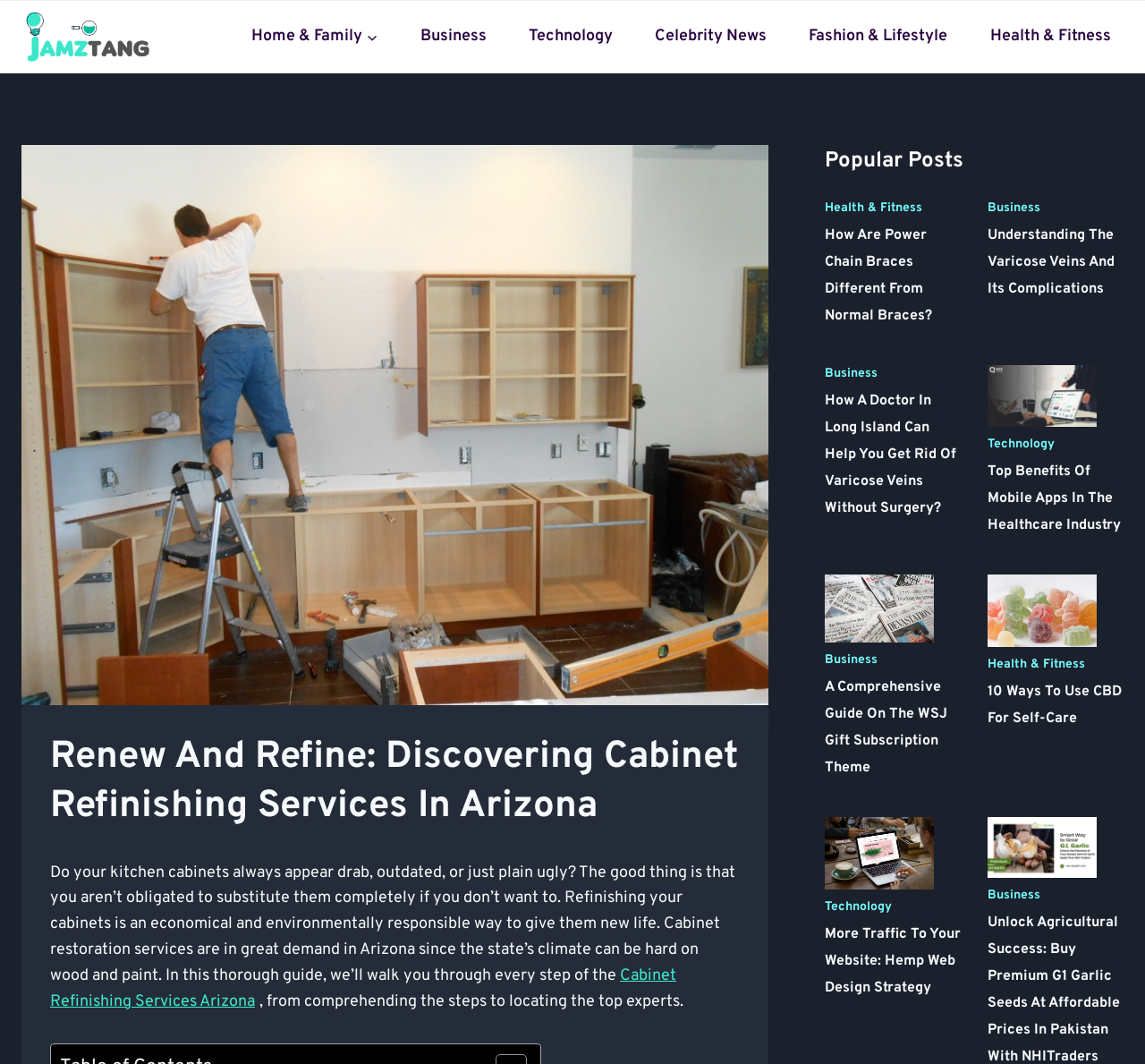Please determine the bounding box coordinates of the element to click on in order to accomplish the following task: "Learn more about 'Cabinet Refinishing Services Arizona'". Ensure the coordinates are four float numbers ranging from 0 to 1, i.e., [left, top, right, bottom].

[0.044, 0.907, 0.591, 0.951]